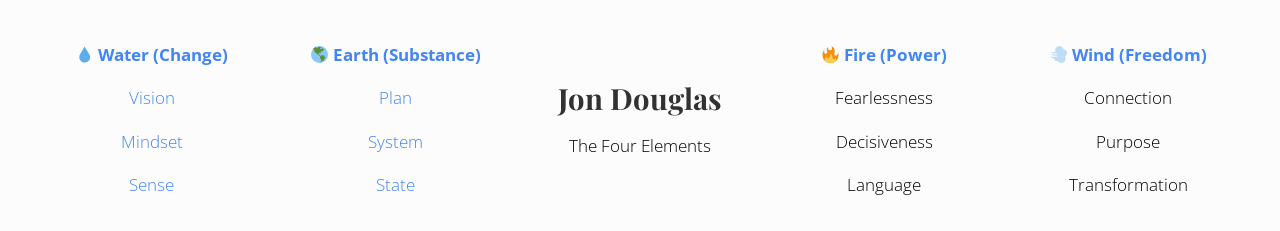What is the concept associated with the link 'Wind (Freedom)'?
We need a detailed and meticulous answer to the question.

The link 'Wind (Freedom)' is associated with the concept of freedom, which is likely related to the element of wind and its symbolic meaning.